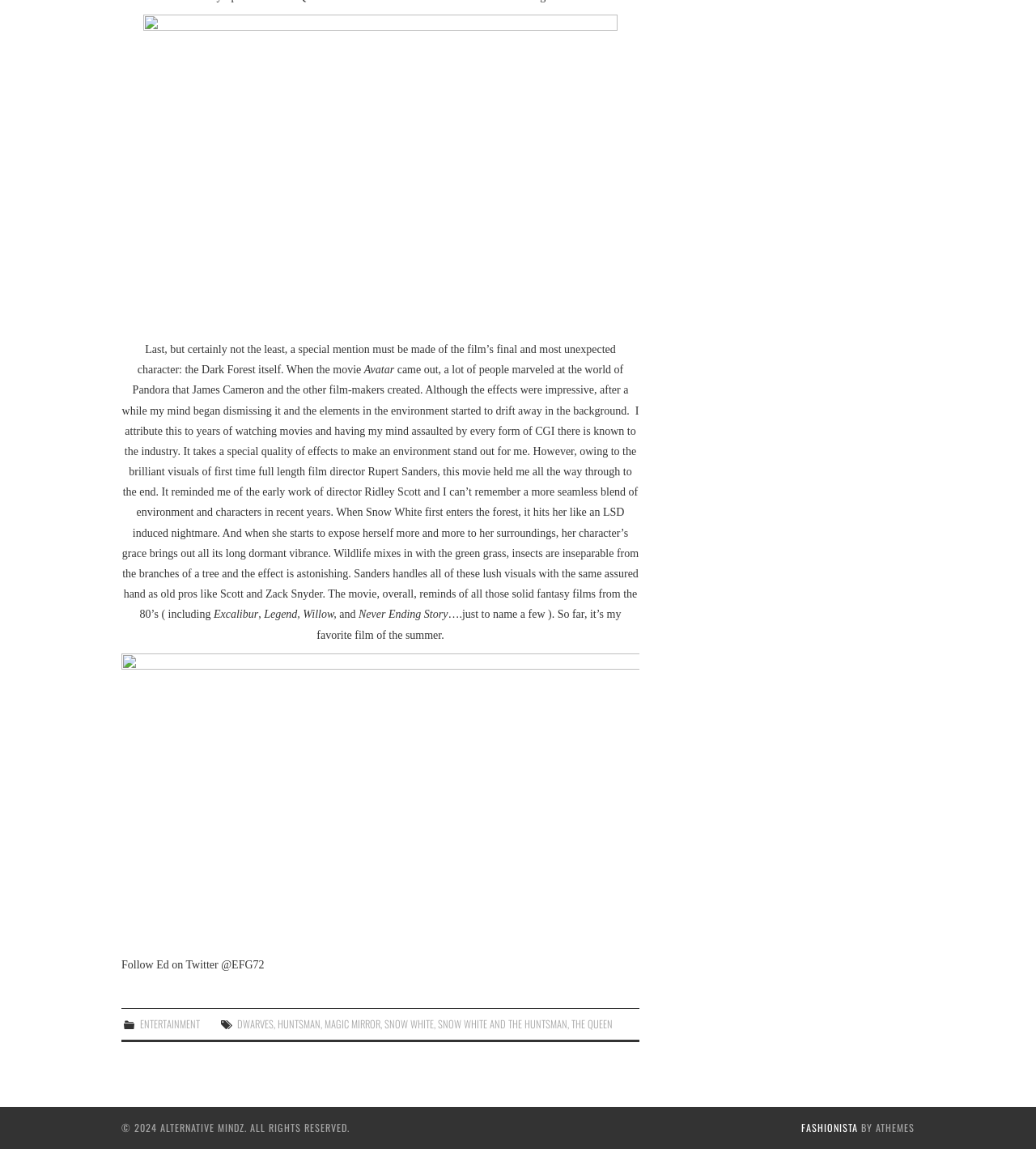Find the bounding box of the element with the following description: "Fashionista". The coordinates must be four float numbers between 0 and 1, formatted as [left, top, right, bottom].

[0.773, 0.975, 0.828, 0.988]